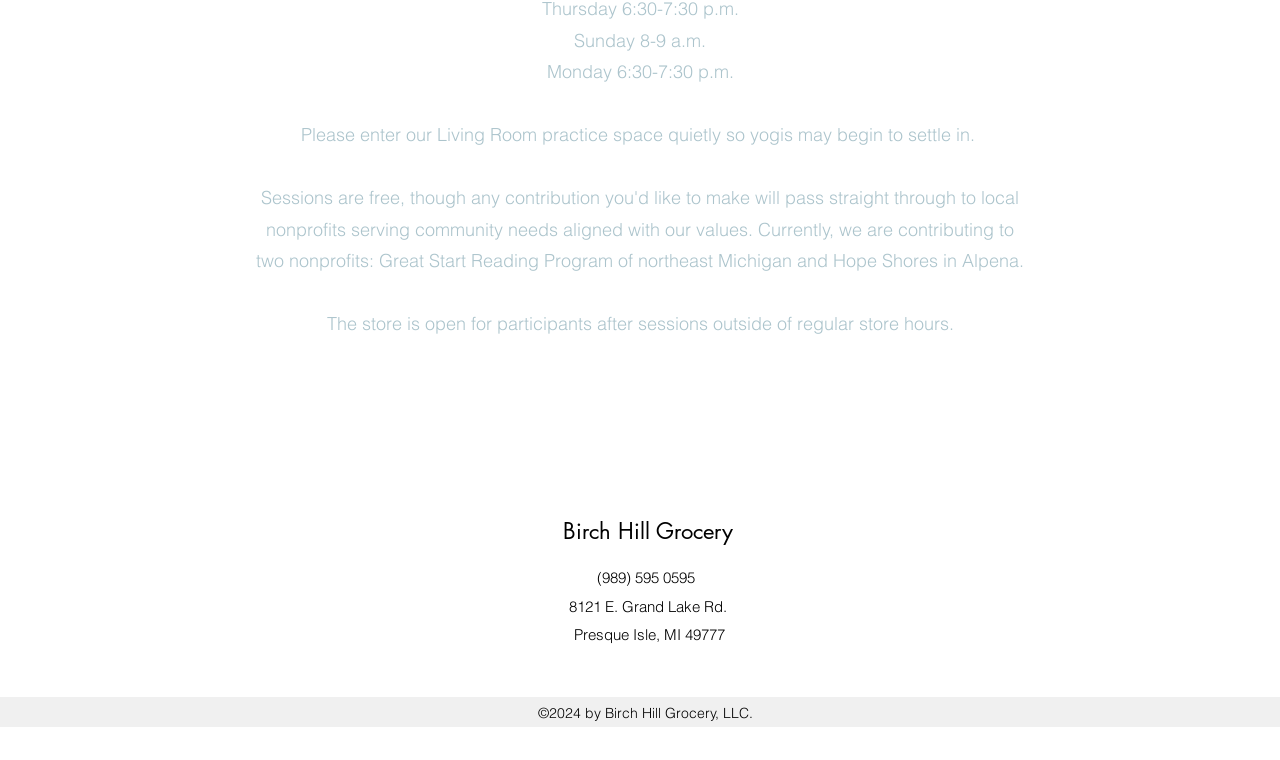Give a concise answer of one word or phrase to the question: 
What is the practice space etiquette?

Enter quietly